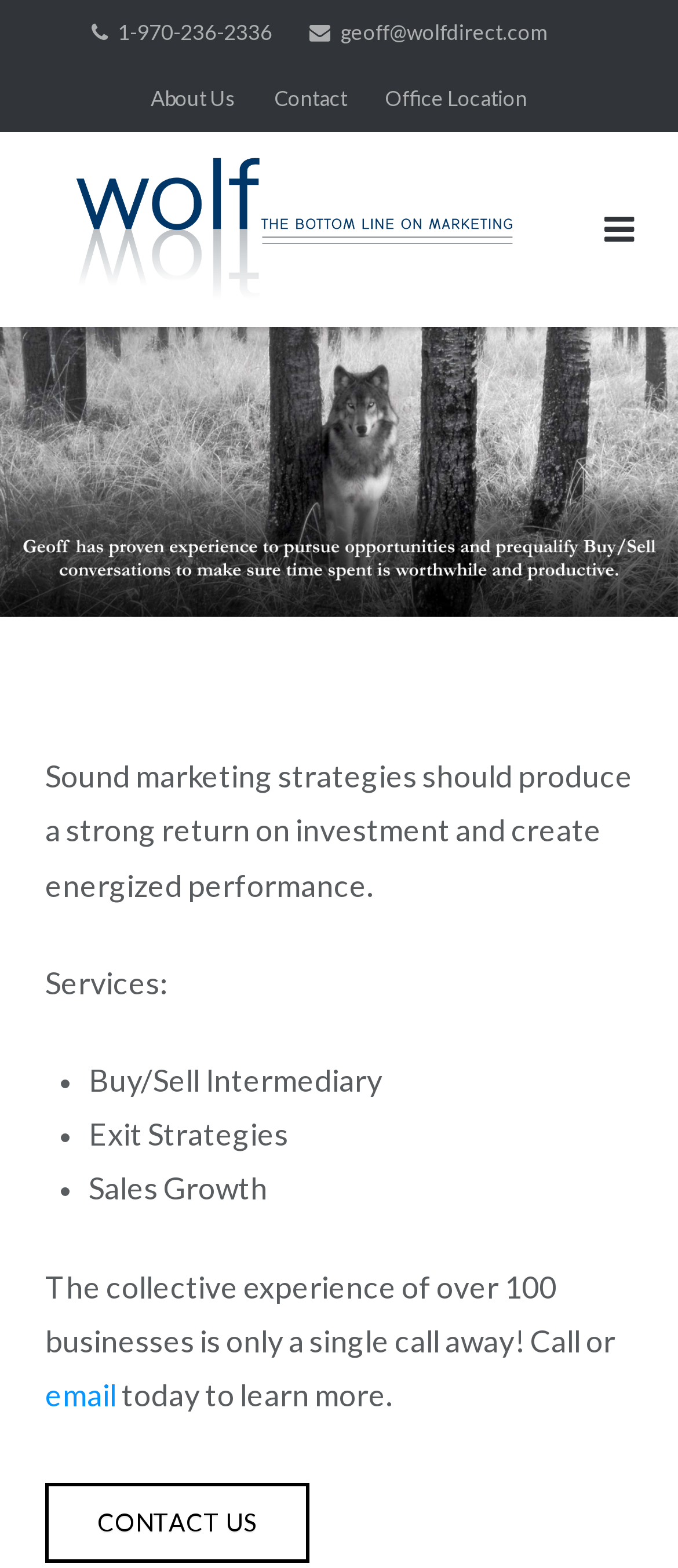Create a full and detailed caption for the entire webpage.

The webpage is titled "Wolf Direct" and has a prominent logo at the top left corner, which is an image with the text "Wolf Direct Logo". Below the logo, there are three links: "About Us", "Contact", and "Office Location", aligned horizontally and centered at the top of the page.

To the right of the logo, there are two links: a phone number "1-970-236-2336" and an email address "geoff@wolfdirect.com". There is also a button with an icon at the top right corner of the page.

The main content of the page is a slideshow, which takes up most of the page's width and is located below the top navigation links. The slideshow has a static text that reads "Sound marketing strategies should produce a strong return on investment and create energized performance." Below this text, there is a list of services offered, including "Buy/Sell Intermediary", "Exit Strategies", and "Sales Growth", each marked with a bullet point.

Further down the page, there is a call-to-action text that reads "The collective experience of over 100 businesses is only a single call away! Call or email today to learn more." This text is accompanied by a link to "email" and a button that says "CONTACT US" at the bottom of the page.

There are also two icons at the bottom right corner of the page, one of which is a link. Overall, the page has a clean and organized layout, with clear headings and concise text.